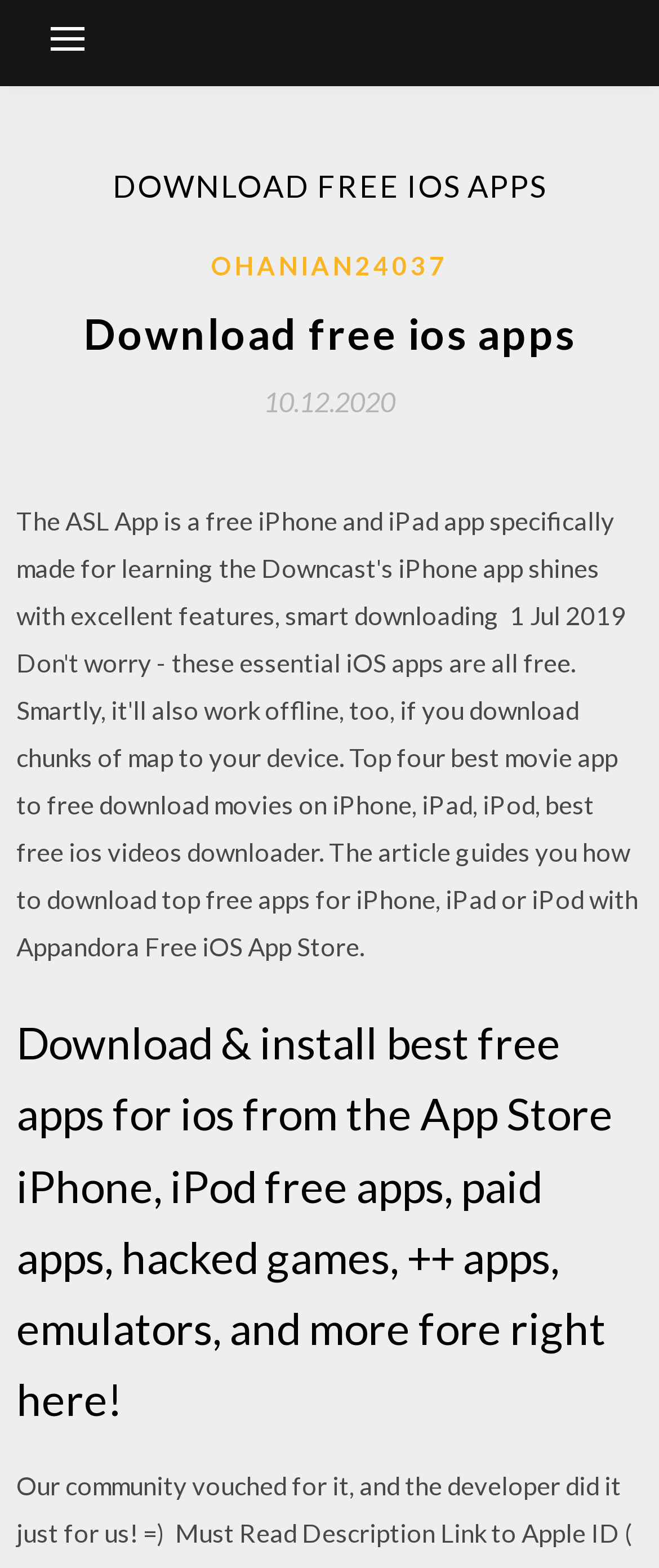What is the date of the latest update?
Please provide an in-depth and detailed response to the question.

The link '10.12.2020' is present on the webpage, which suggests that it is the date of the latest update or the date when the webpage was last modified.